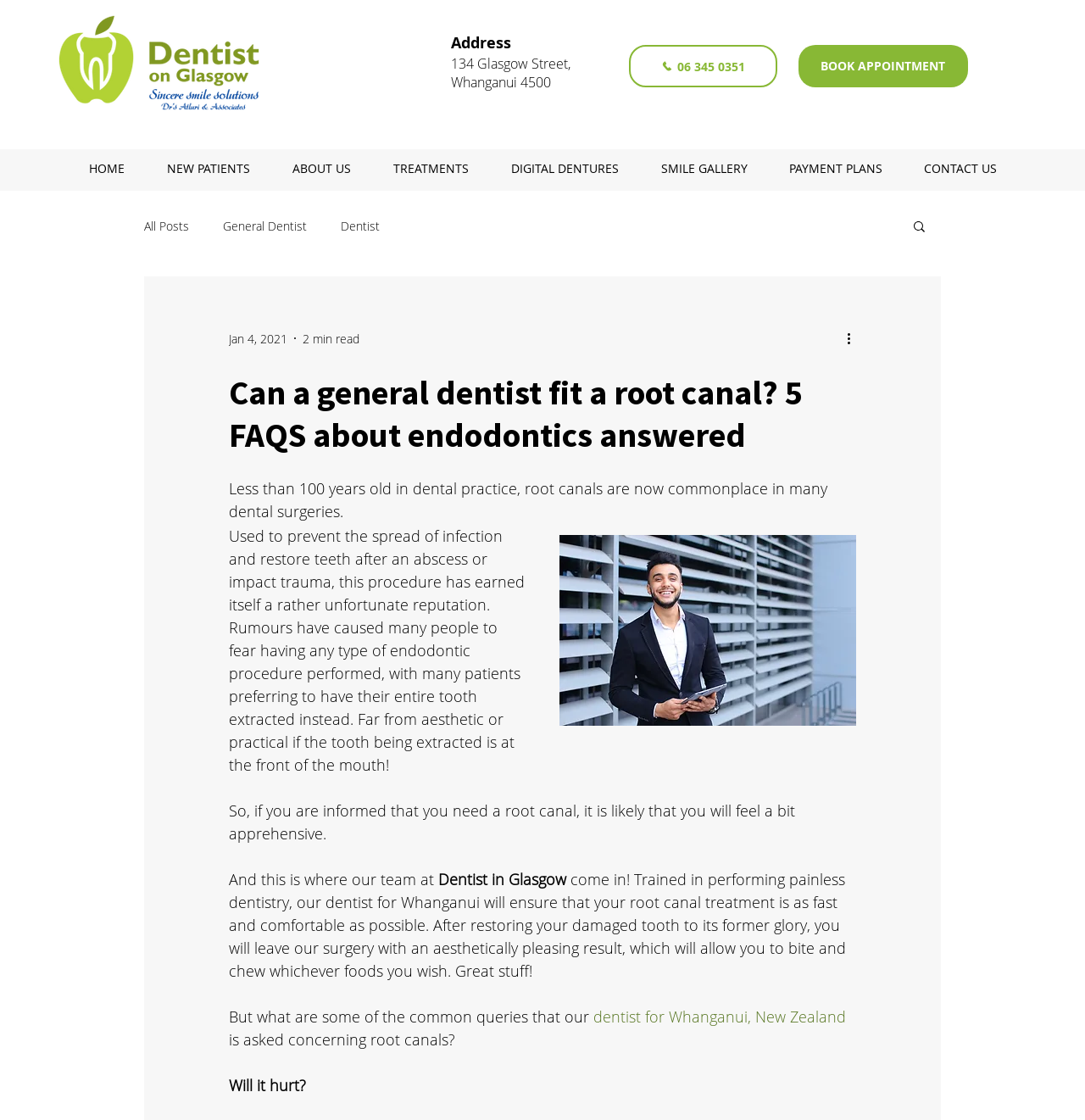Predict the bounding box coordinates of the area that should be clicked to accomplish the following instruction: "Click the 'BOOK APPOINTMENT' link". The bounding box coordinates should consist of four float numbers between 0 and 1, i.e., [left, top, right, bottom].

[0.736, 0.04, 0.892, 0.078]